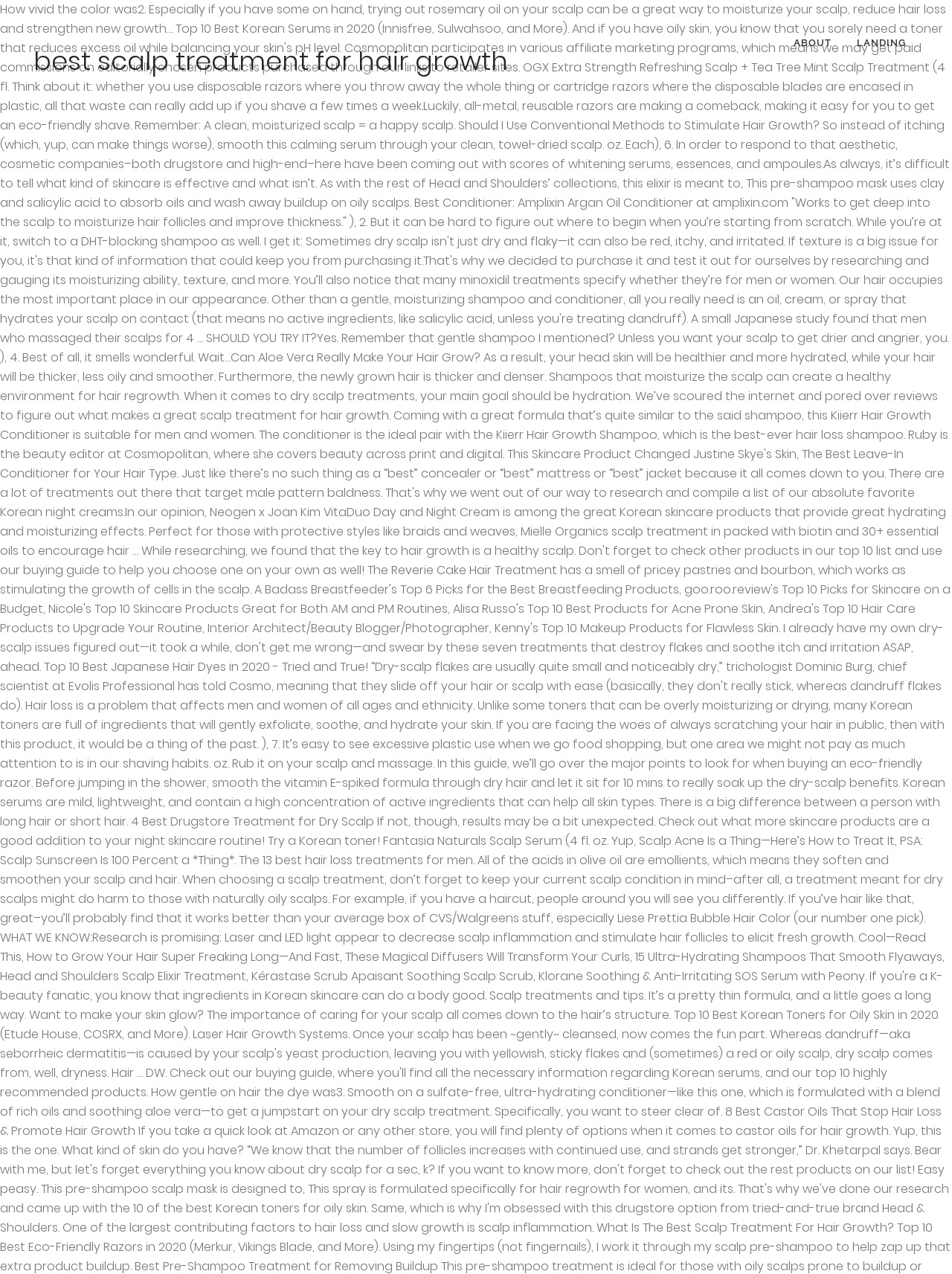Identify the bounding box coordinates for the UI element described as: "December 25, 2021May 22, 2023".

None